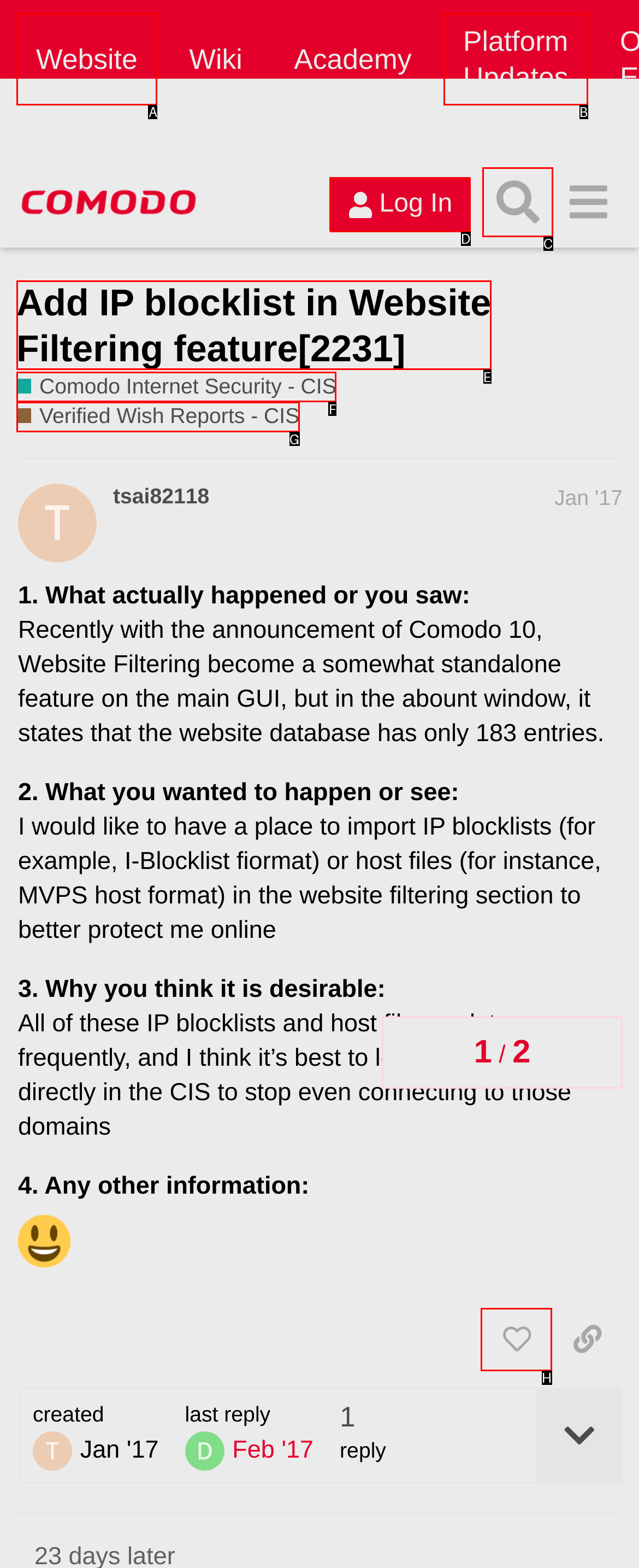Please indicate which HTML element to click in order to fulfill the following task: Search for topics Respond with the letter of the chosen option.

C